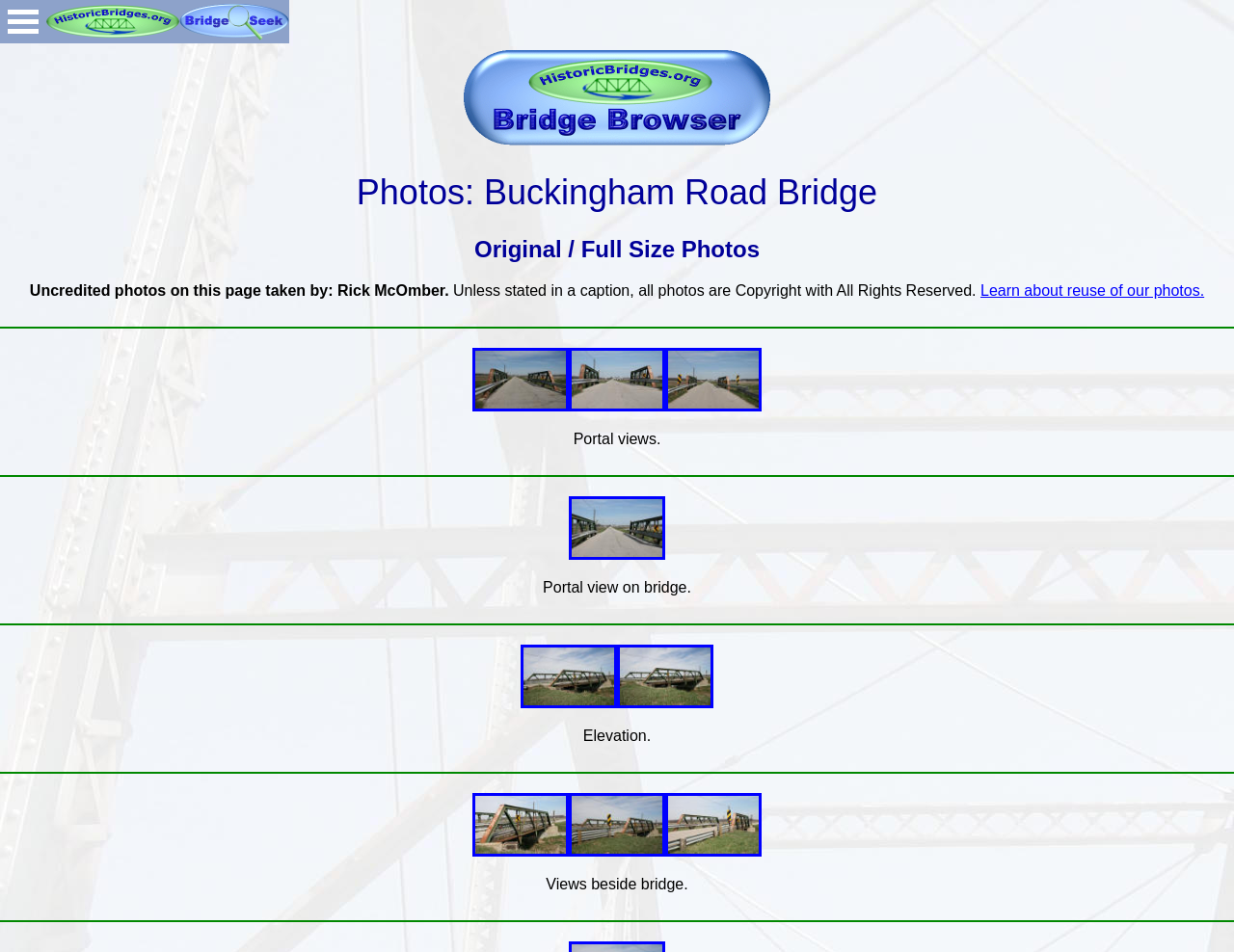Use a single word or phrase to respond to the question:
What is the name of the bridge in the photo gallery?

Buckingham Road Bridge